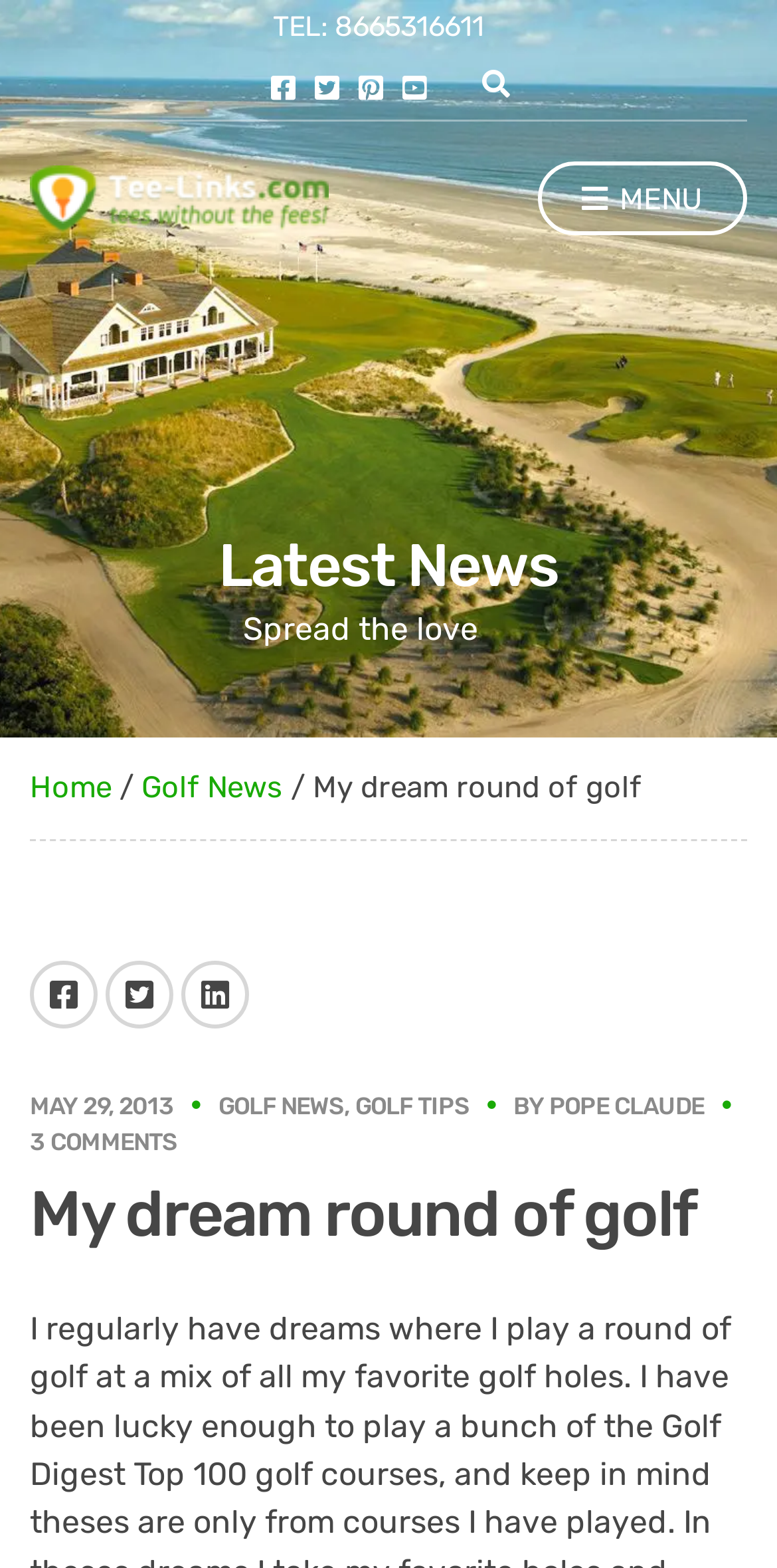Using the format (top-left x, top-left y, bottom-right x, bottom-right y), provide the bounding box coordinates for the described UI element. All values should be floating point numbers between 0 and 1: Facebook

[0.038, 0.612, 0.126, 0.656]